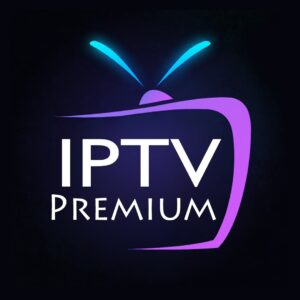Elaborate on the contents of the image in a comprehensive manner.

The image features a vibrant and modern logo for "IPTV Premium." The design highlights a stylized television set, depicted in purple and accented with bright blue antennae. The word "IPTV" is prominently displayed in bold white letters, while "Premium" is elegantly styled beneath it, emphasizing the high-quality experience associated with this service. The background is a deep black, which enhances the logo's visibility and appeal, making it stand out strikingly. This logo represents a subscription-based IPTV service that likely offers a wide range of channels and content for its users.